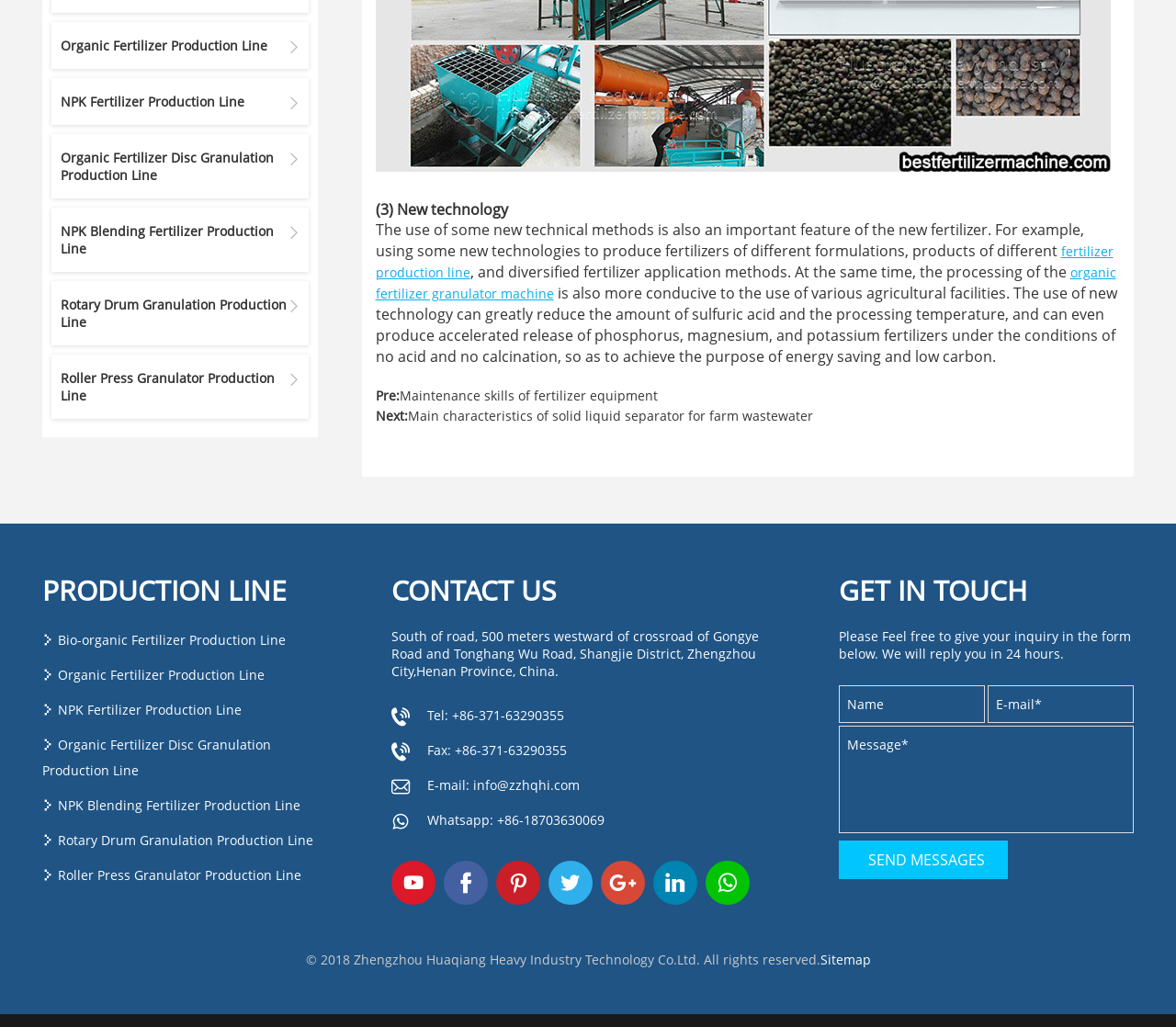Locate the bounding box coordinates of the UI element described by: "Roller Press Granulator Production Line". Provide the coordinates as four float numbers between 0 and 1, formatted as [left, top, right, bottom].

[0.036, 0.84, 0.287, 0.865]